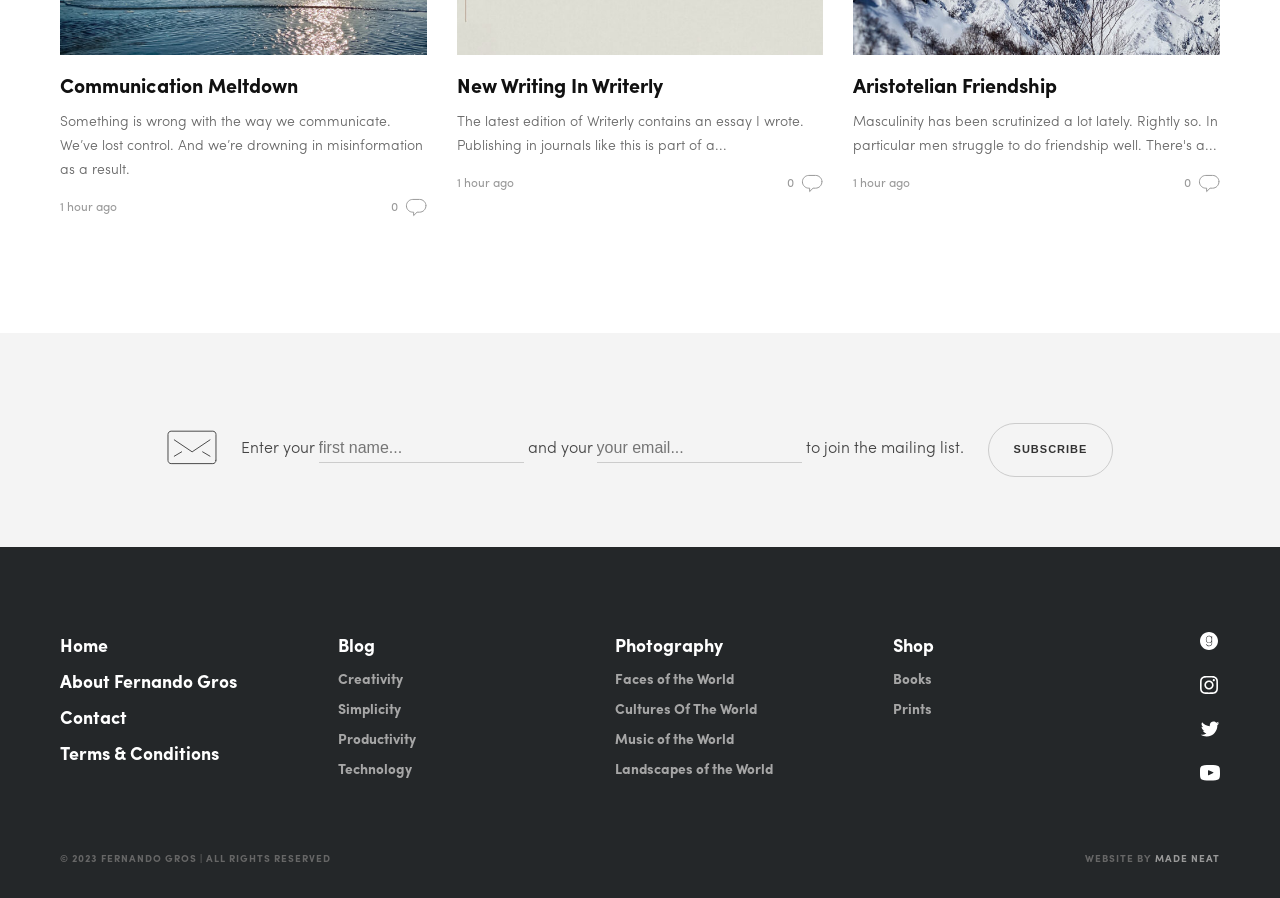Could you find the bounding box coordinates of the clickable area to complete this instruction: "View the post about Rethinking Your Business in a Post-COVID World"?

None